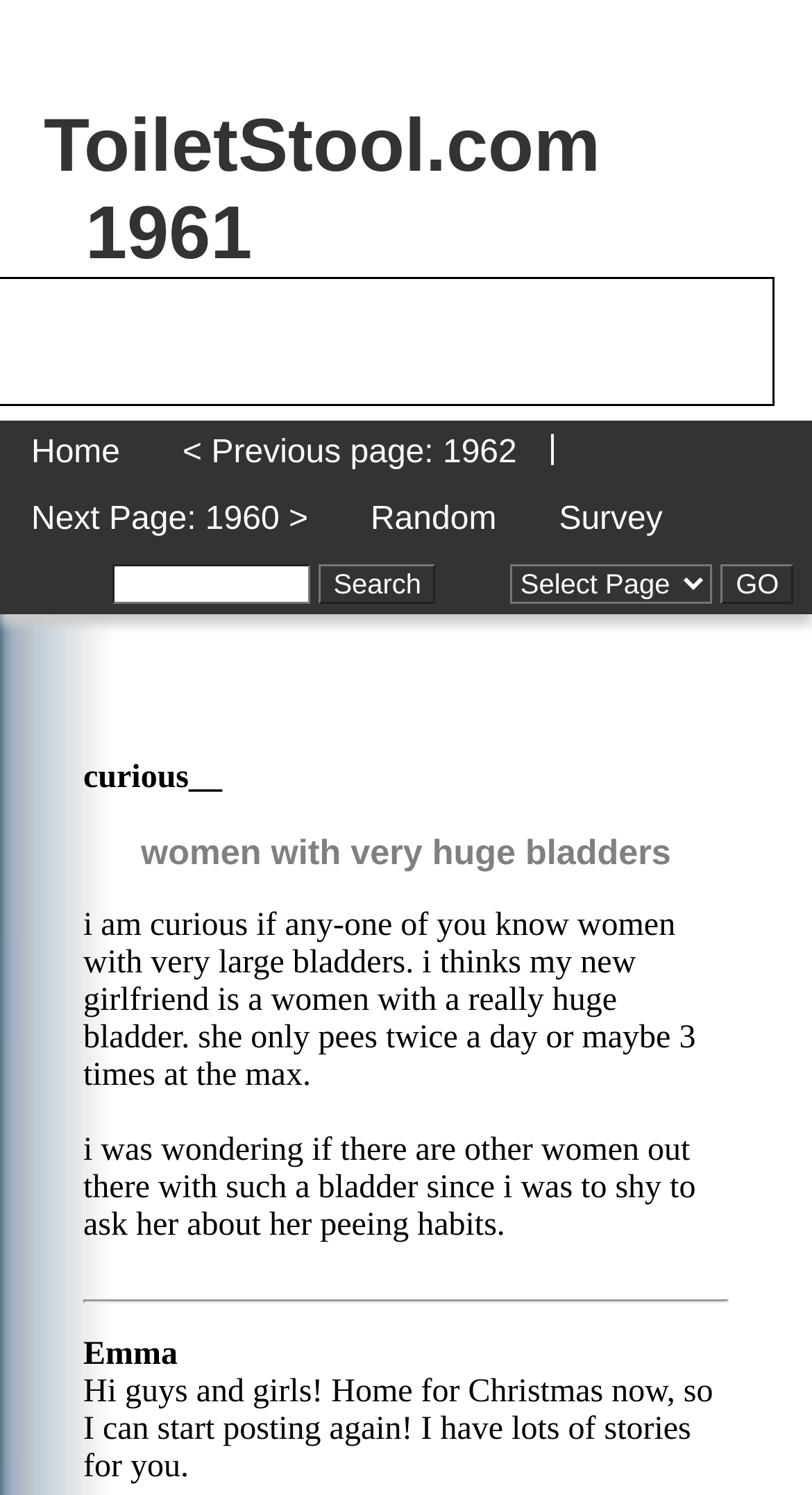What is the purpose of the 'Search' button?
Please provide a comprehensive and detailed answer to the question.

The 'Search' button is located next to a textbox, which suggests that users can input keywords to search for specific posts on the website. The presence of this button implies that the website has a large collection of posts, and users need a way to find specific content.